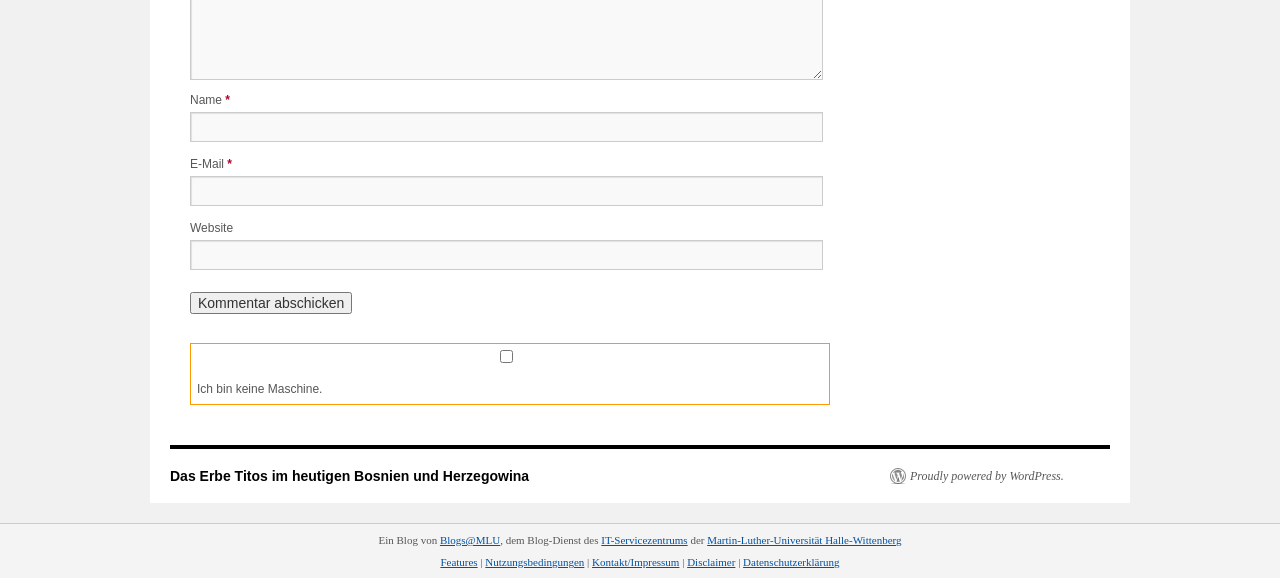Pinpoint the bounding box coordinates of the element that must be clicked to accomplish the following instruction: "Read the disclaimer". The coordinates should be in the format of four float numbers between 0 and 1, i.e., [left, top, right, bottom].

[0.537, 0.962, 0.575, 0.983]